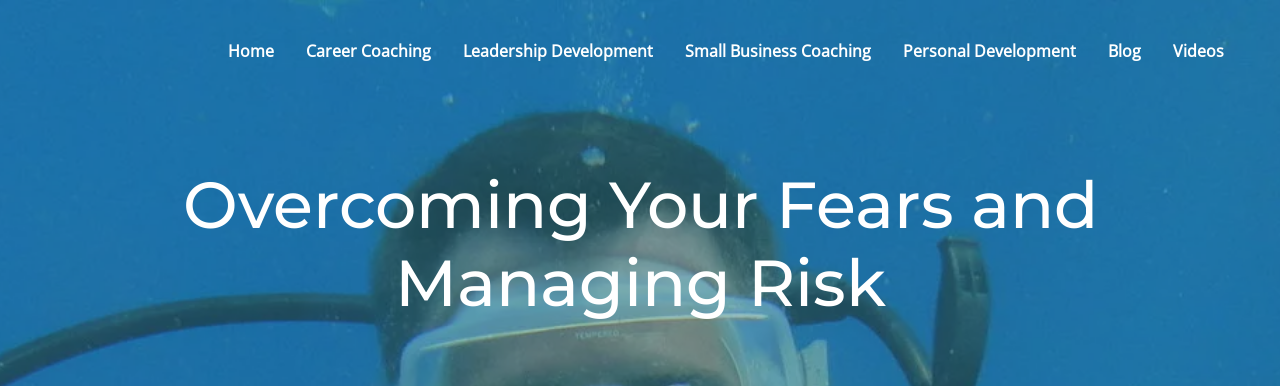What does the blue background of the image represent?
Please use the image to provide a one-word or short phrase answer.

Underwater environment